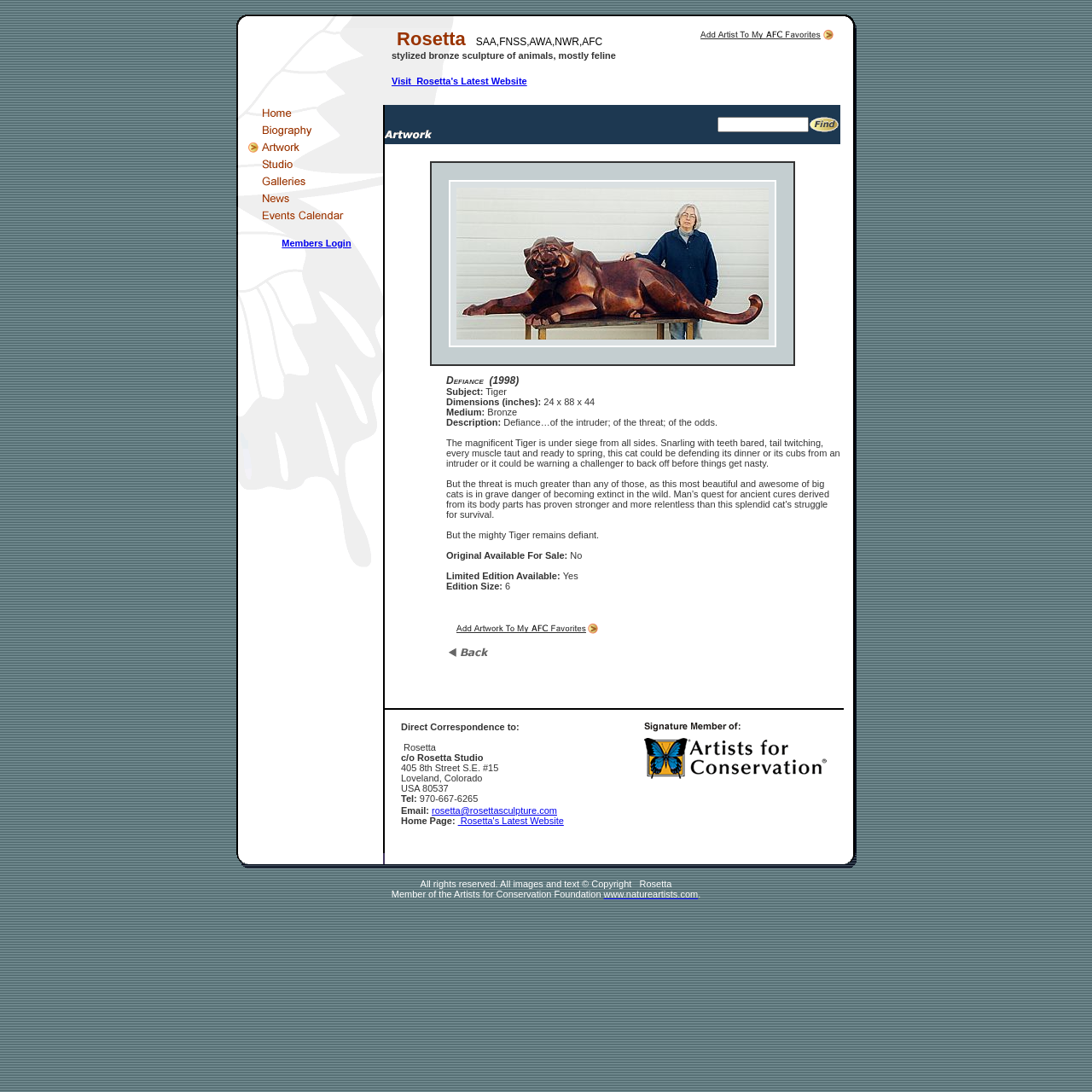Give a one-word or short phrase answer to this question: 
What is the edition size of the limited edition?

6